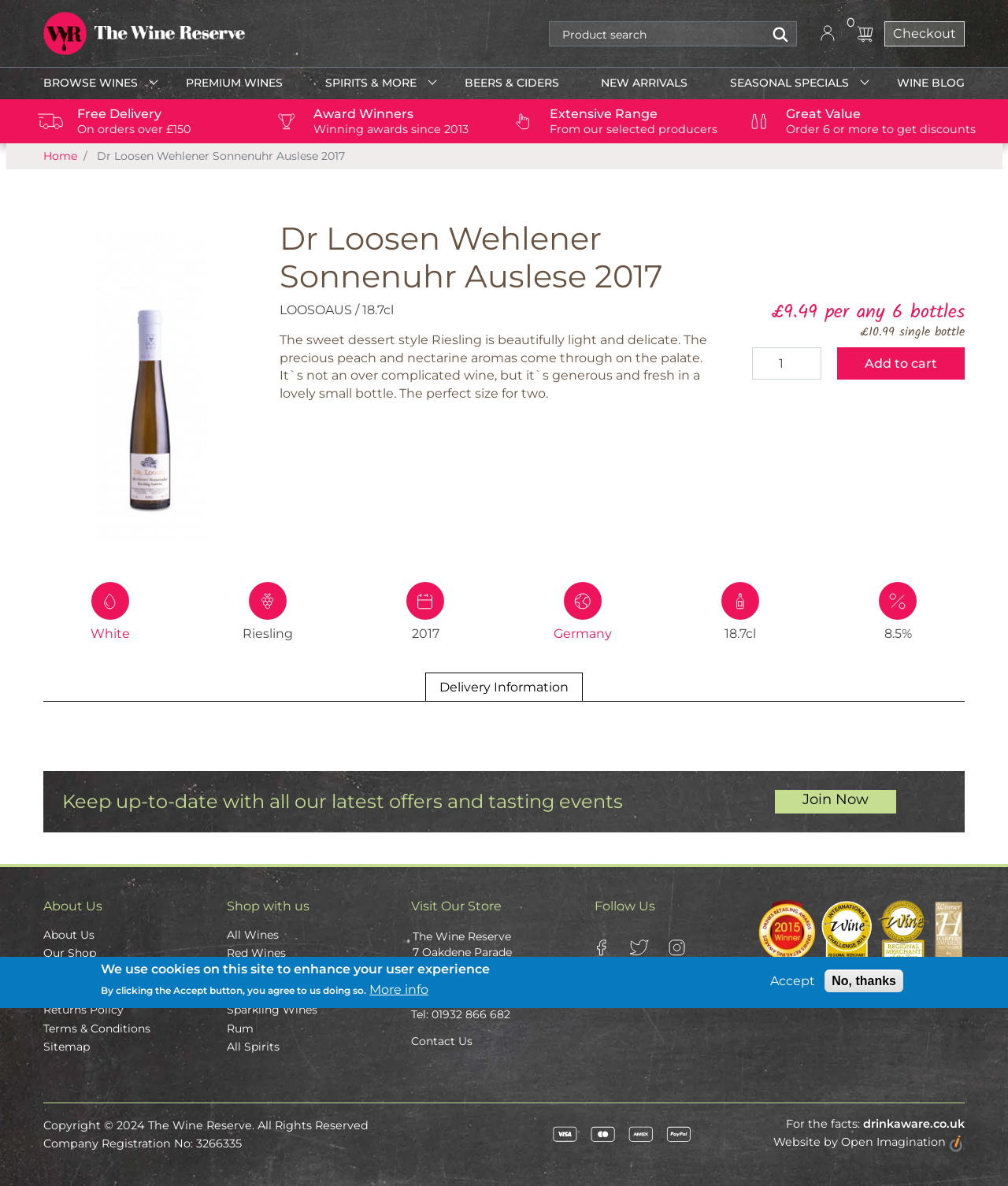Identify the bounding box coordinates of the clickable region necessary to fulfill the following instruction: "View wine blog". The bounding box coordinates should be four float numbers between 0 and 1, i.e., [left, top, right, bottom].

[0.89, 0.057, 0.957, 0.083]